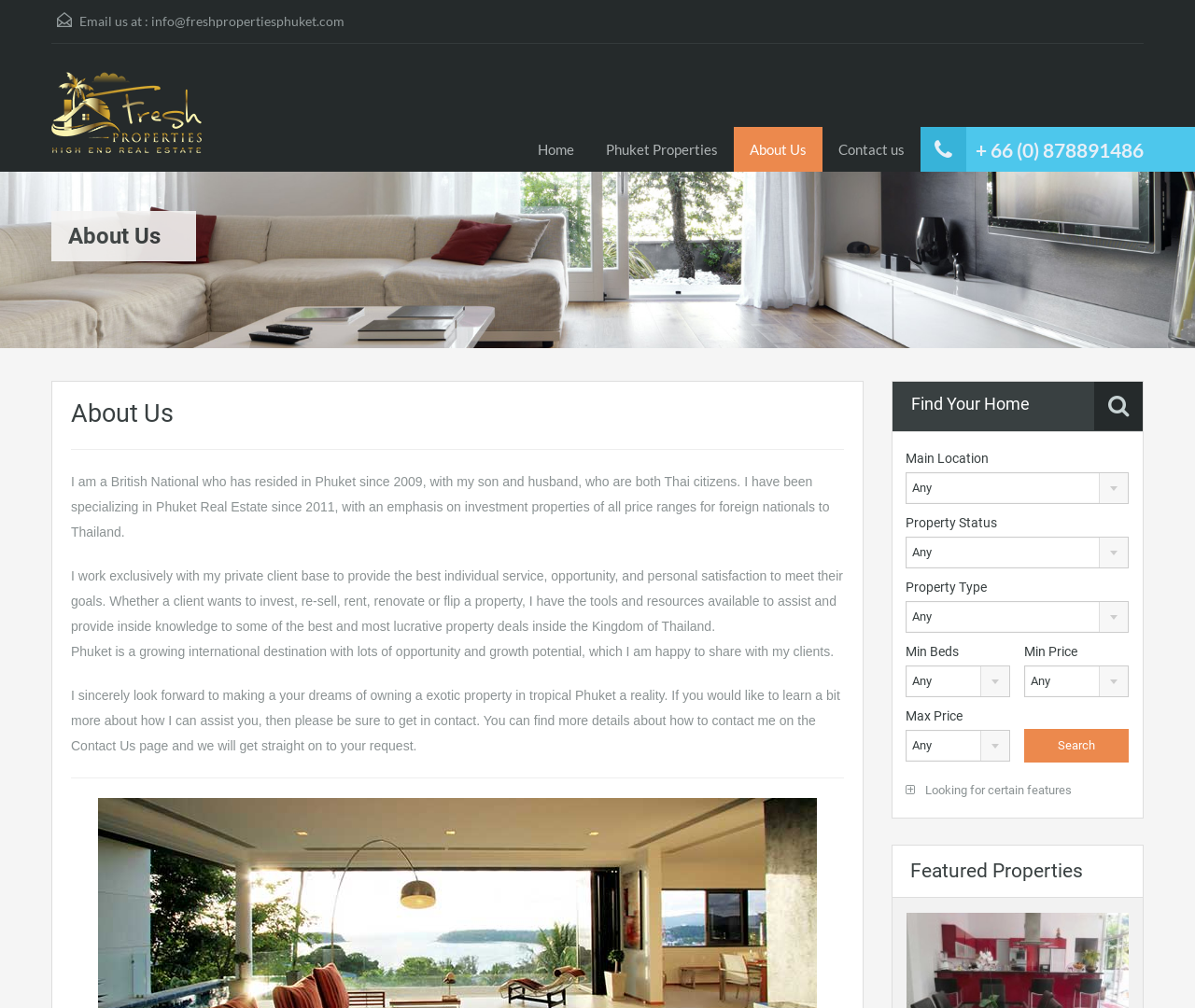Using the description: "Fenerty, Morris St. G.", identify the bounding box of the corresponding UI element in the screenshot.

None